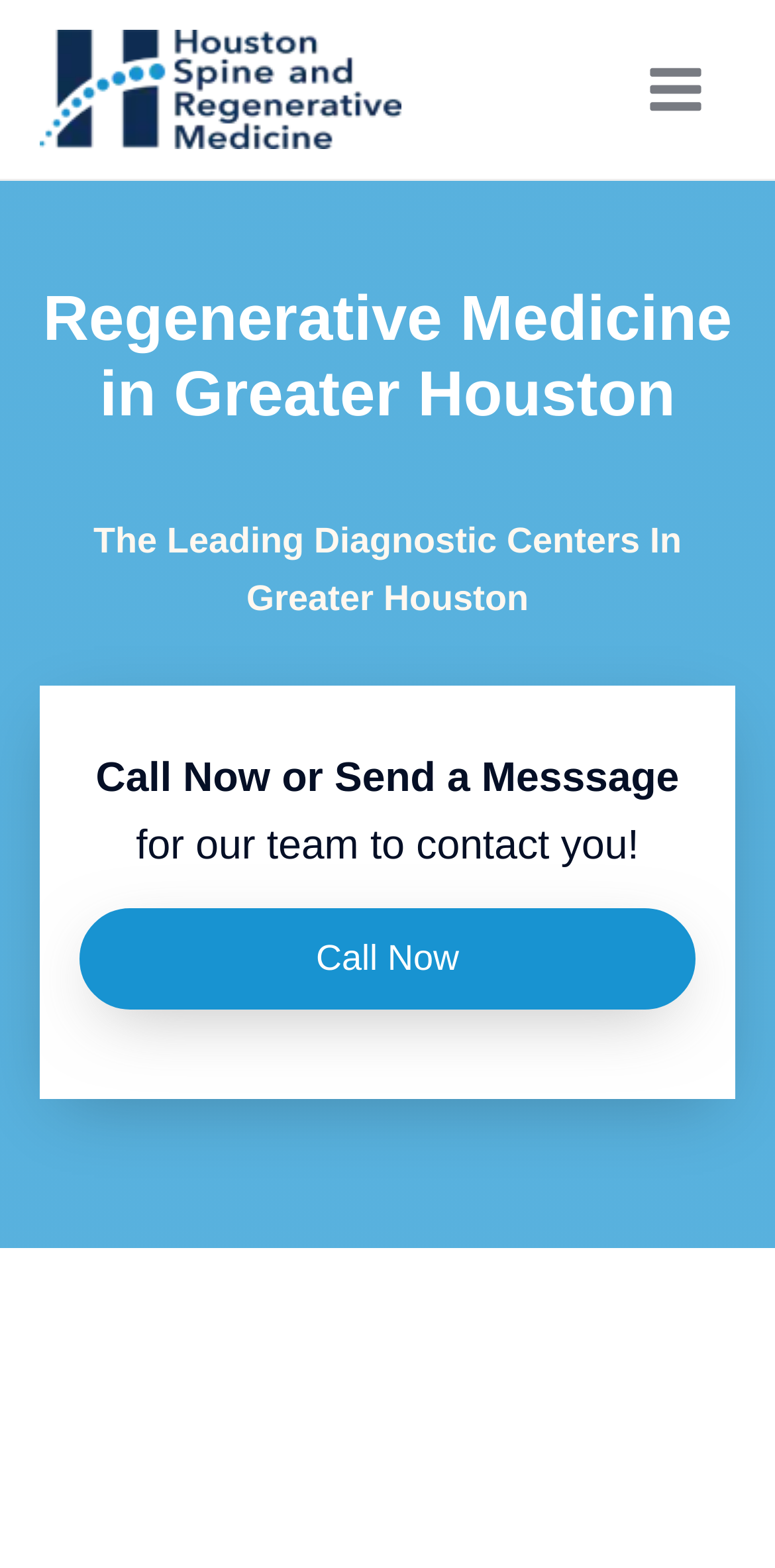Explain the webpage in detail, including its primary components.

The webpage is about Regenerative Medicine in The Woodlands and Houston locations. At the top left corner, there is a logo of Houston Spine and Regenerative Medicine. To the right of the logo, there is a horizontal navigation bar with three bars. 

Below the logo, there is a heading that reads "Regenerative Medicine in Greater Houston". Underneath the heading, there is a paragraph of text that describes the leading diagnostic centers in Greater Houston. 

Further down, there is a call-to-action section with a button that says "Call Now" and a text that says "or Send a Message for our team to contact you!". This section is positioned near the center of the page.